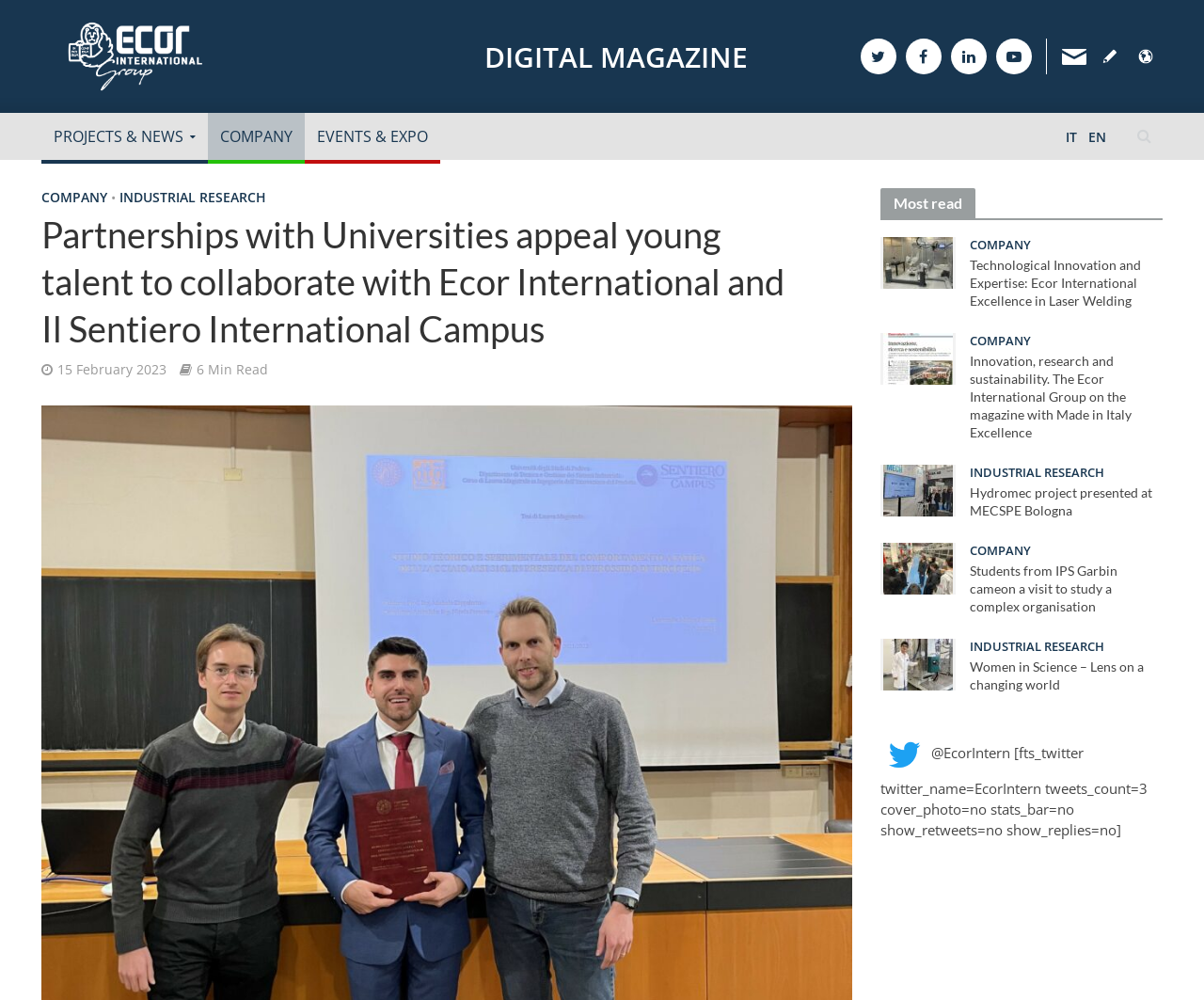Can you identify the bounding box coordinates of the clickable region needed to carry out this instruction: 'Click the Technological Innovation and Expertise article'? The coordinates should be four float numbers within the range of 0 to 1, stated as [left, top, right, bottom].

[0.734, 0.252, 0.792, 0.27]